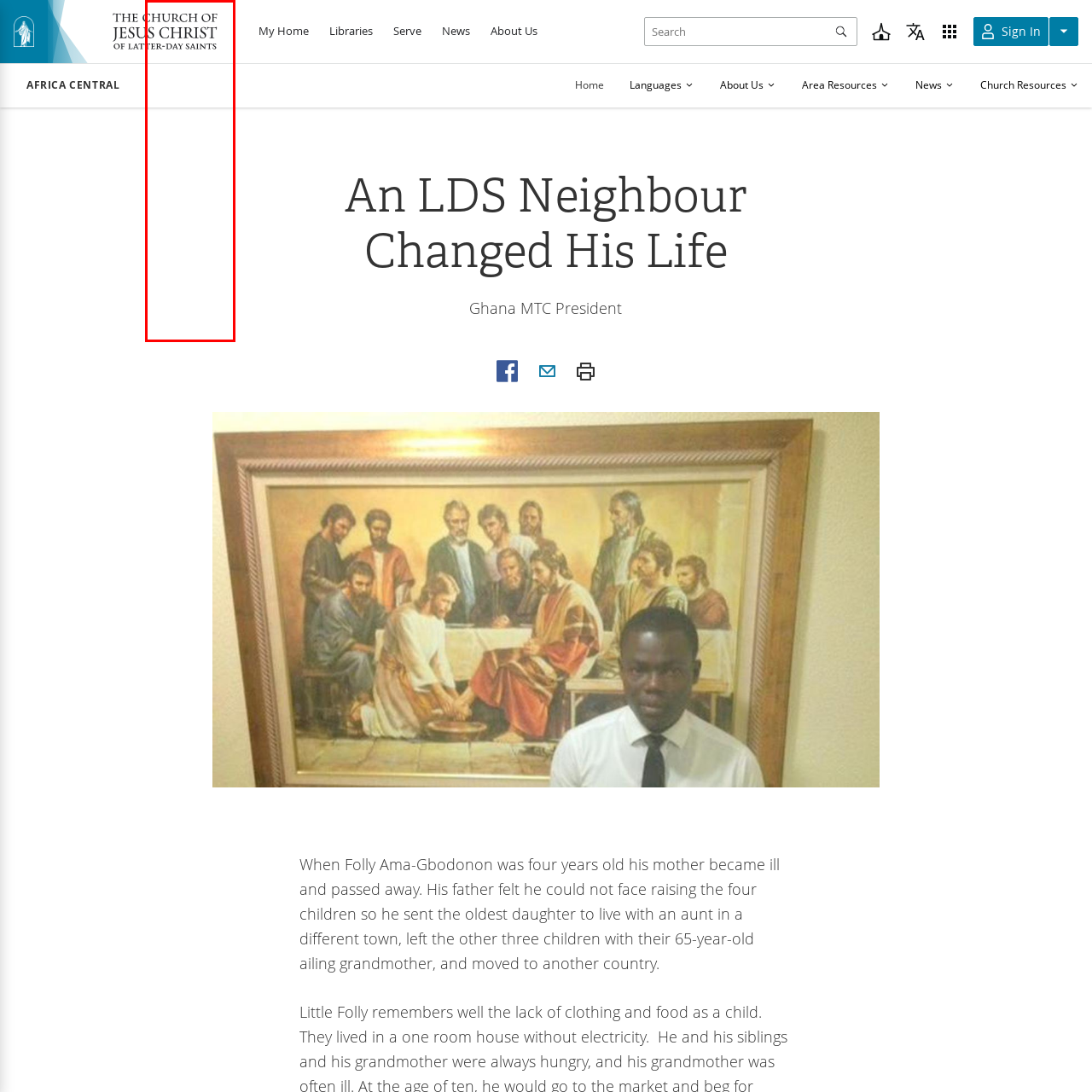Pay attention to the area highlighted by the red boundary and answer the question with a single word or short phrase: 
What themes are emphasized in the image?

Faith, community support, and resilience